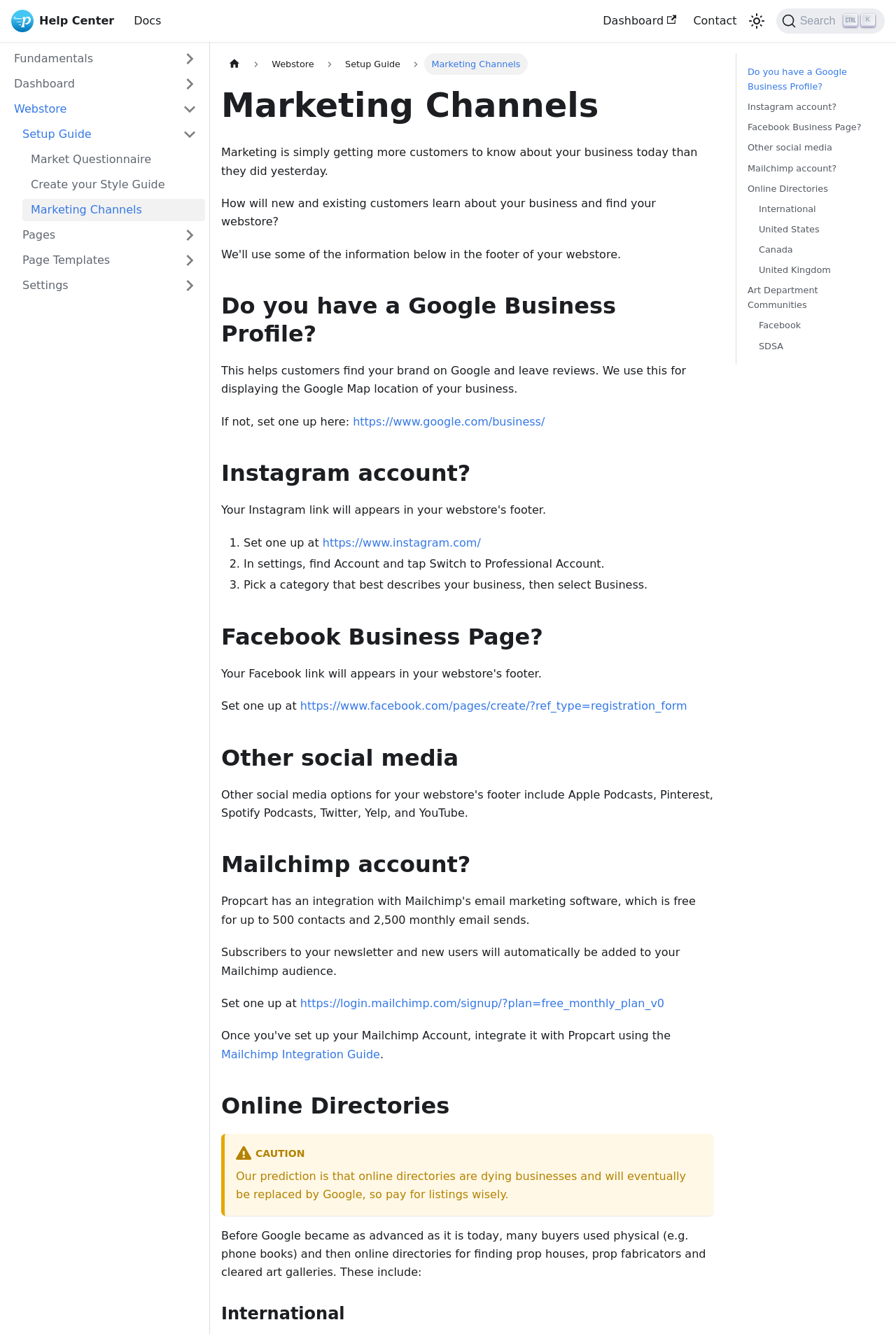How many links are there in the 'Breadcrumbs' navigation?
Look at the screenshot and give a one-word or phrase answer.

4